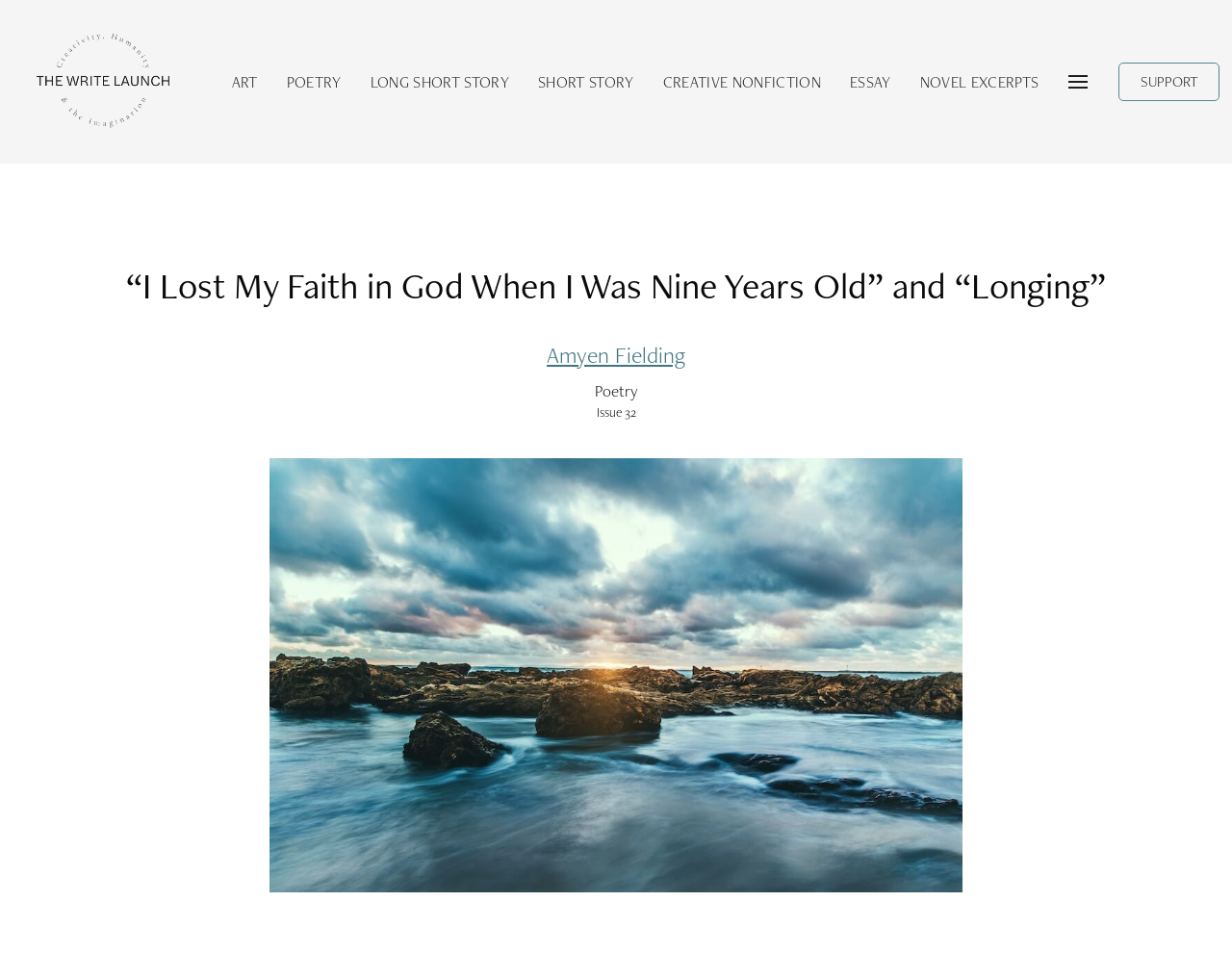Locate the bounding box coordinates of the element that should be clicked to fulfill the instruction: "Go to the 'SUPPORT' page".

[0.908, 0.066, 0.99, 0.106]